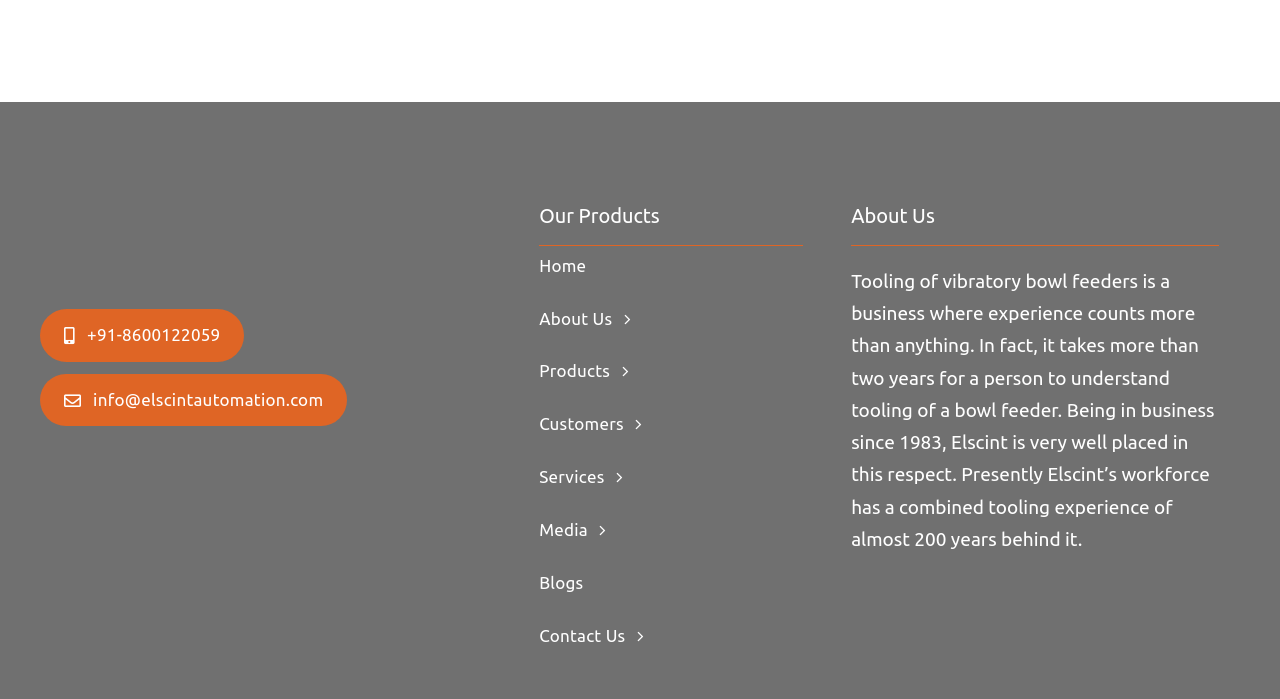Use the information in the screenshot to answer the question comprehensively: How many years of combined tooling experience does Elscint's workforce have?

This information can be found in the StaticText element on the webpage, which states that 'Presently Elscint’s workforce has a combined tooling experience of almost 200 years behind it'.